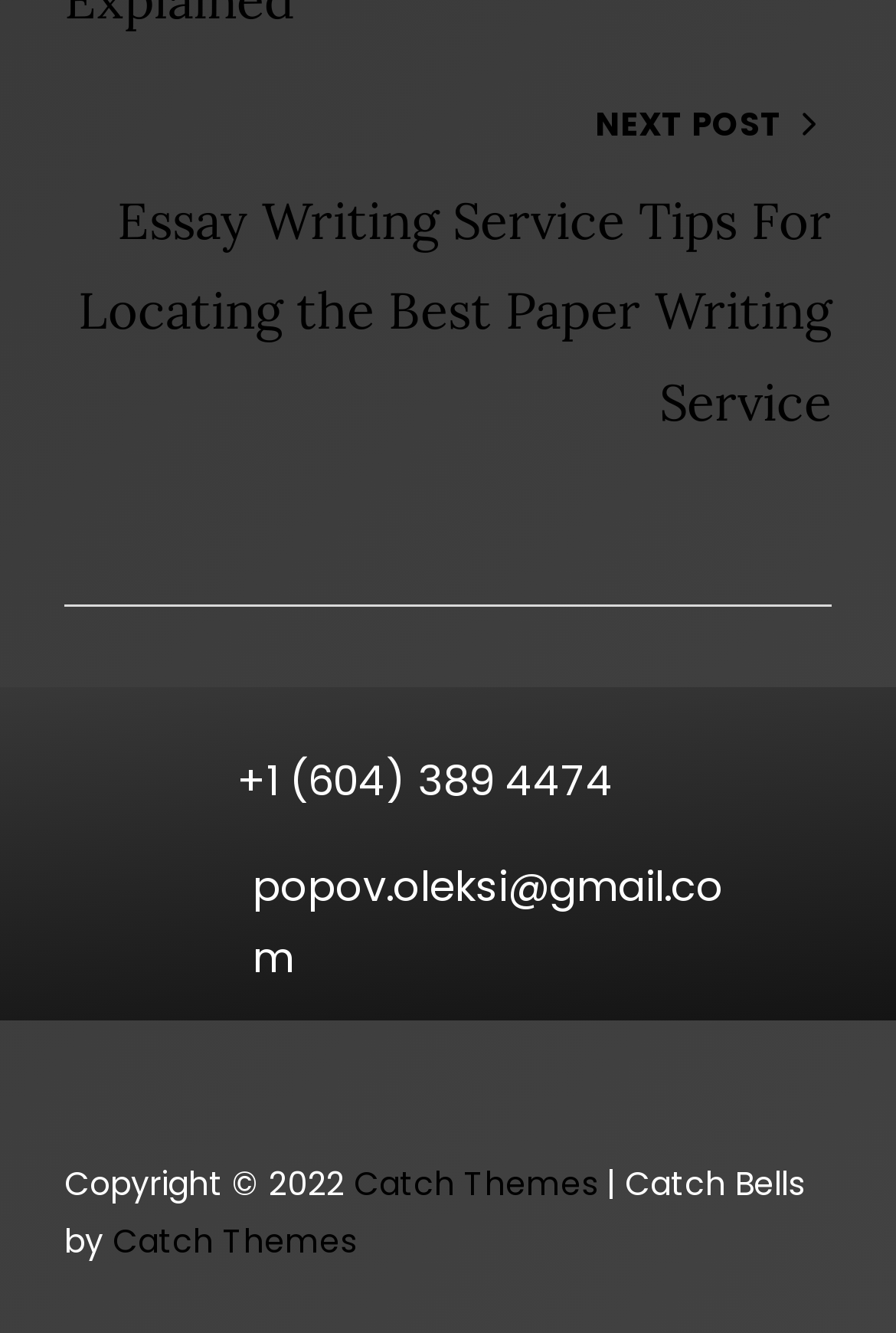What is the email address on the webpage?
Please provide a comprehensive answer based on the visual information in the image.

I found the email address by looking at the link element with the text 'popov.oleksi@gmail.com' which is located at the coordinates [0.282, 0.637, 0.821, 0.746].